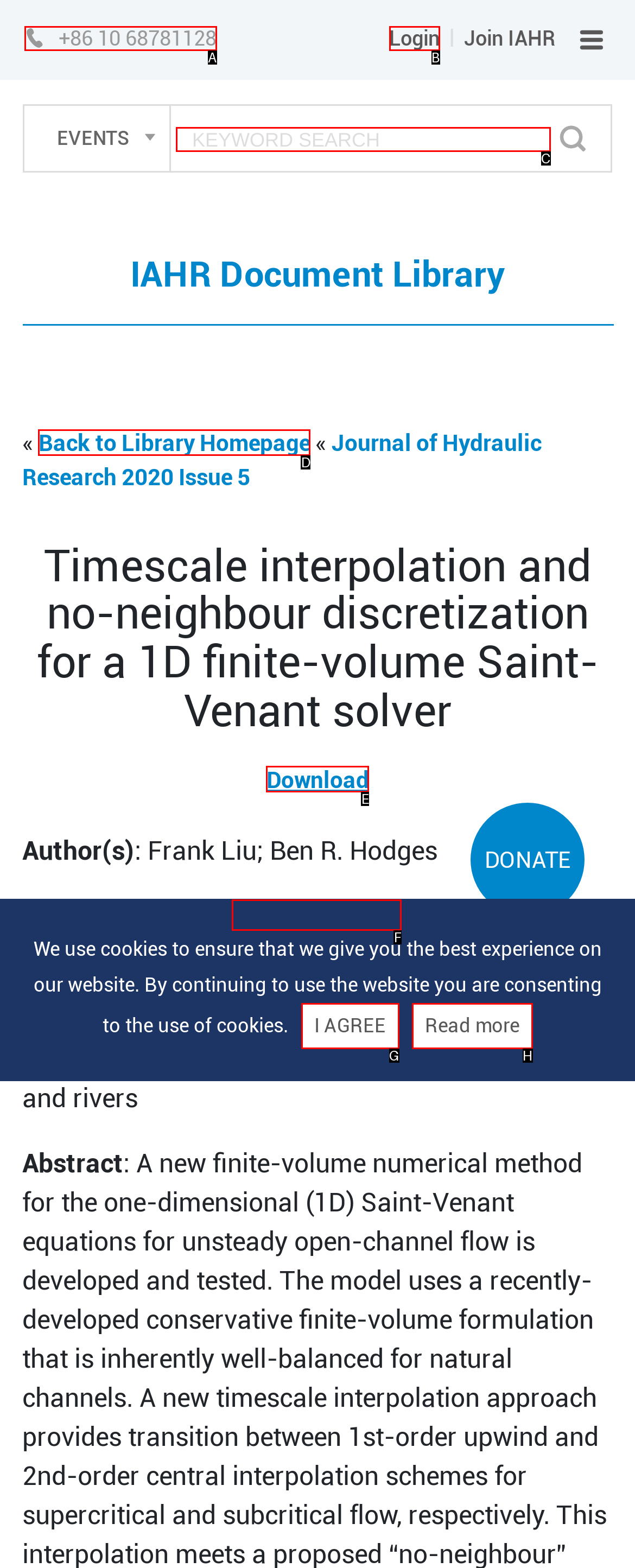Match the HTML element to the description: parent_node: EVENTS placeholder="KEYWORD SEARCH". Answer with the letter of the correct option from the provided choices.

C